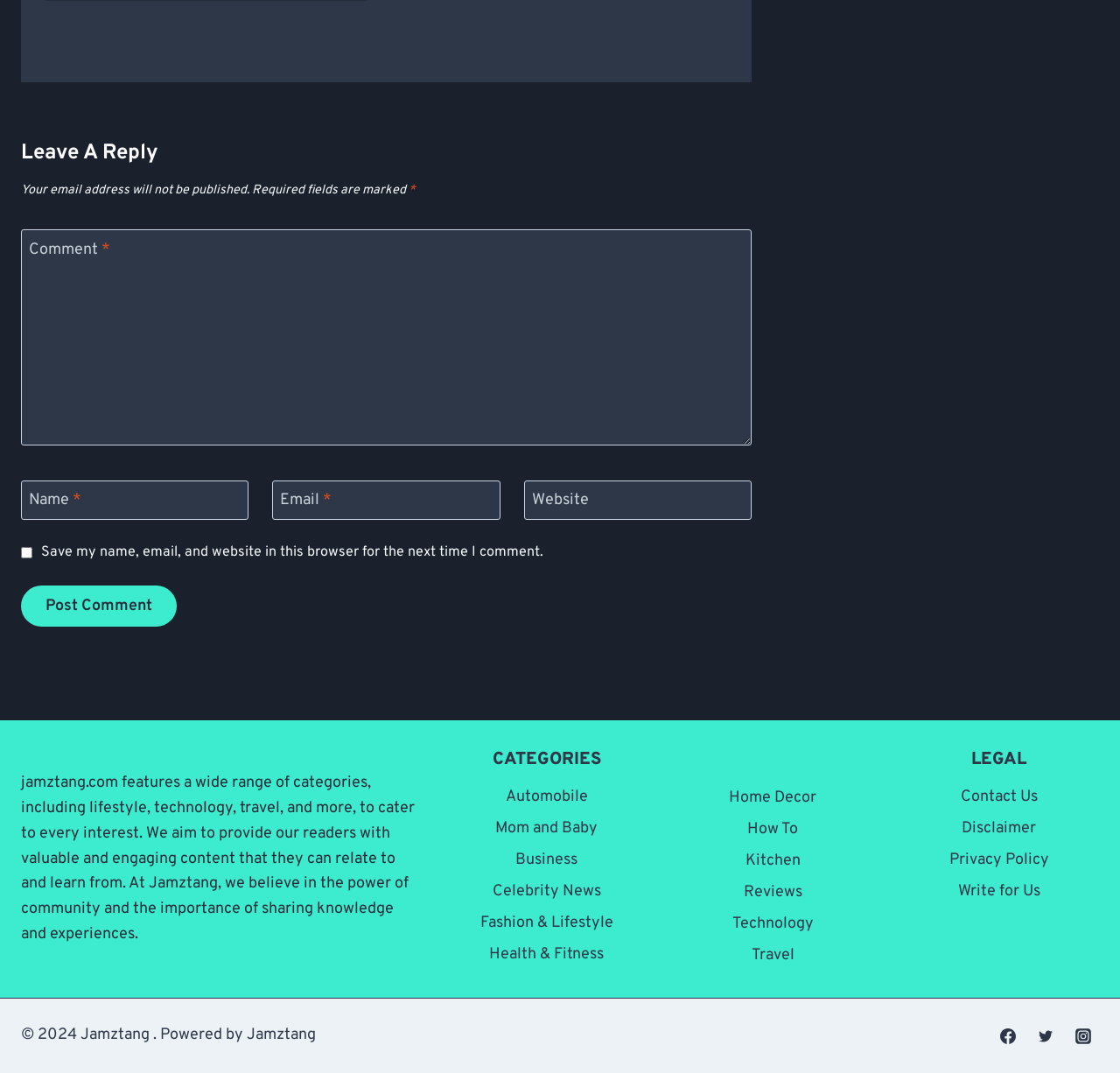Give a one-word or phrase response to the following question: How many categories are listed?

12